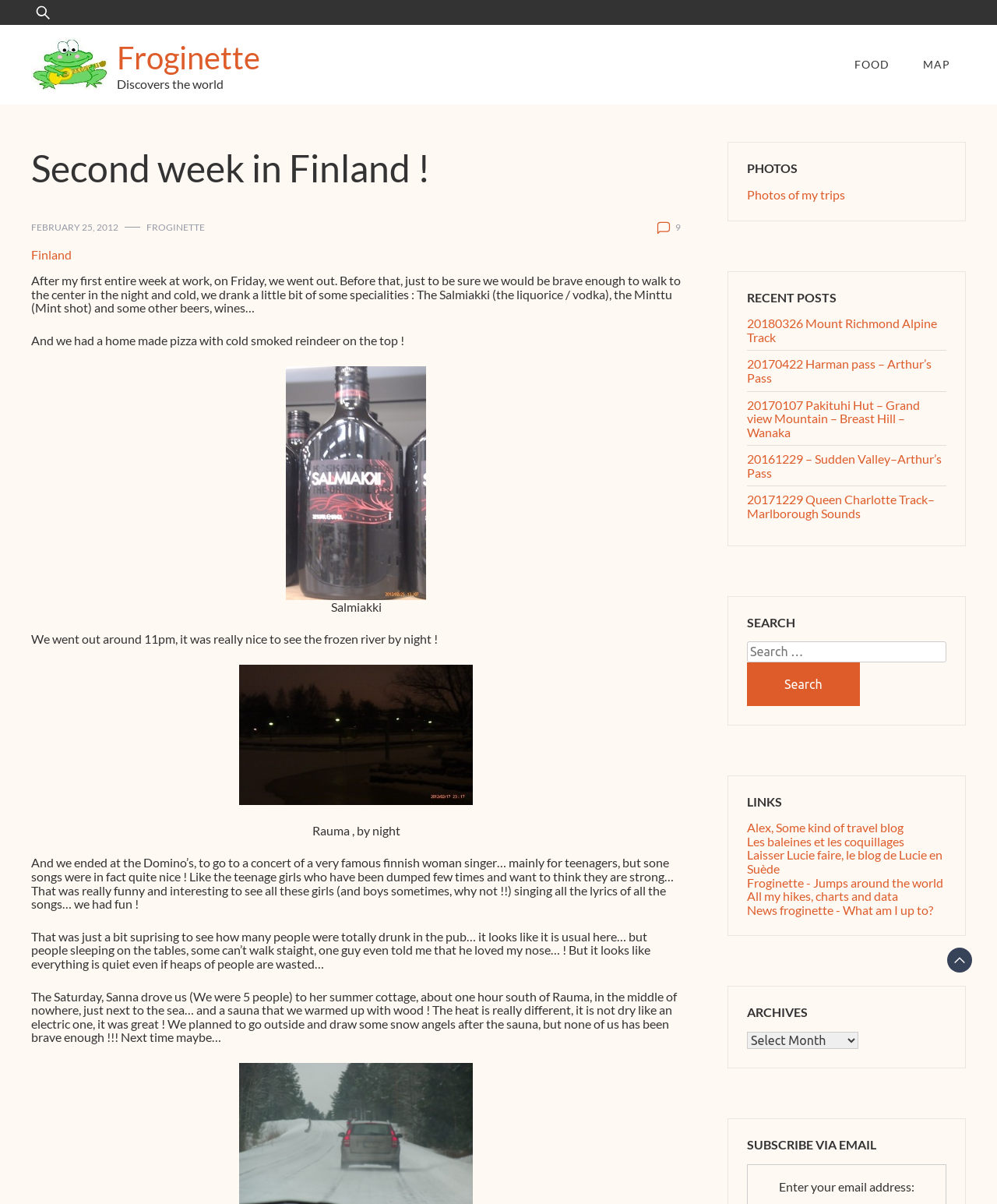Provide a short, one-word or phrase answer to the question below:
What is the location of Sanna's summer cottage?

One hour south of Rauma